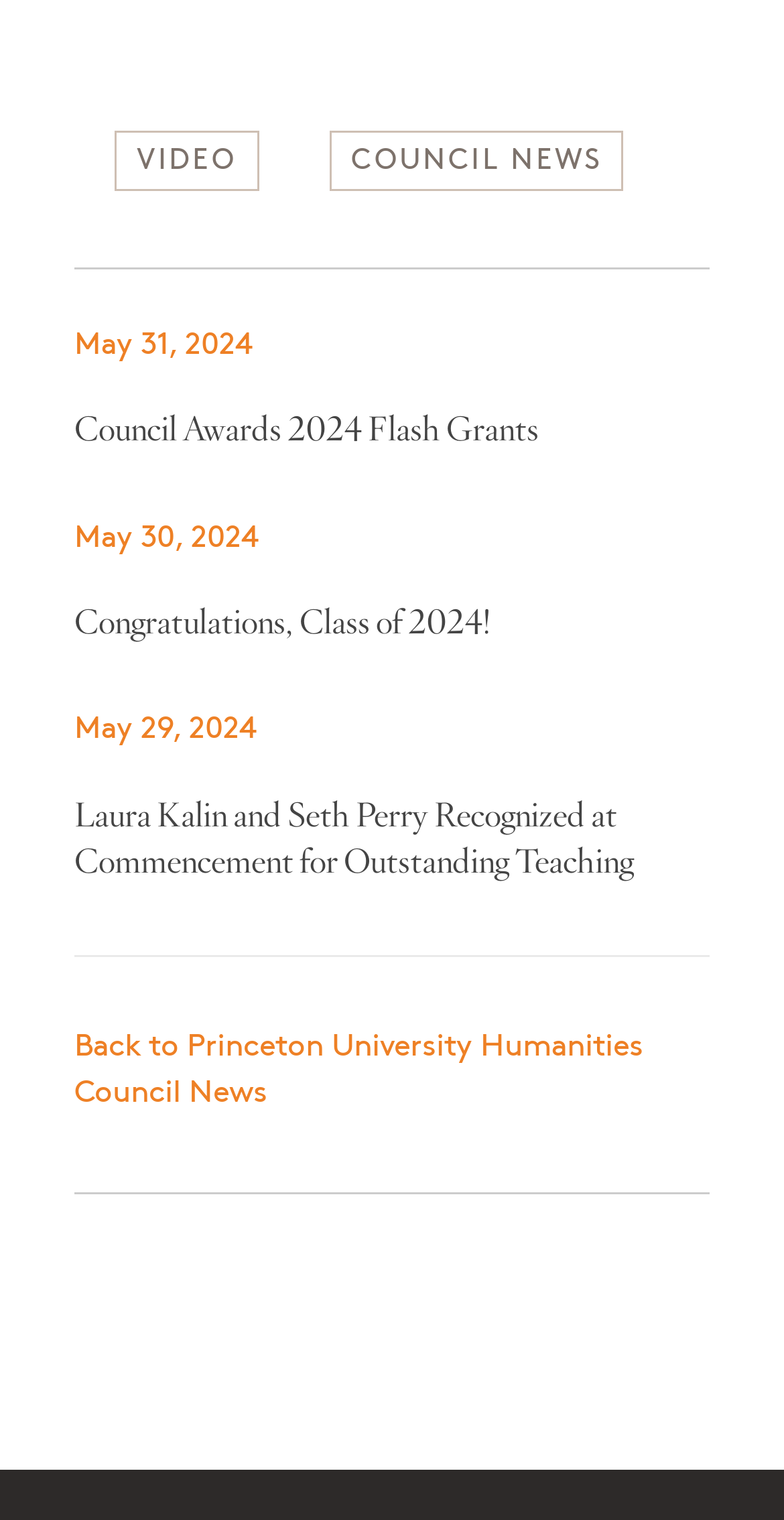Please determine the bounding box coordinates for the UI element described here. Use the format (top-left x, top-left y, bottom-right x, bottom-right y) with values bounded between 0 and 1: Video

[0.174, 0.096, 0.302, 0.114]